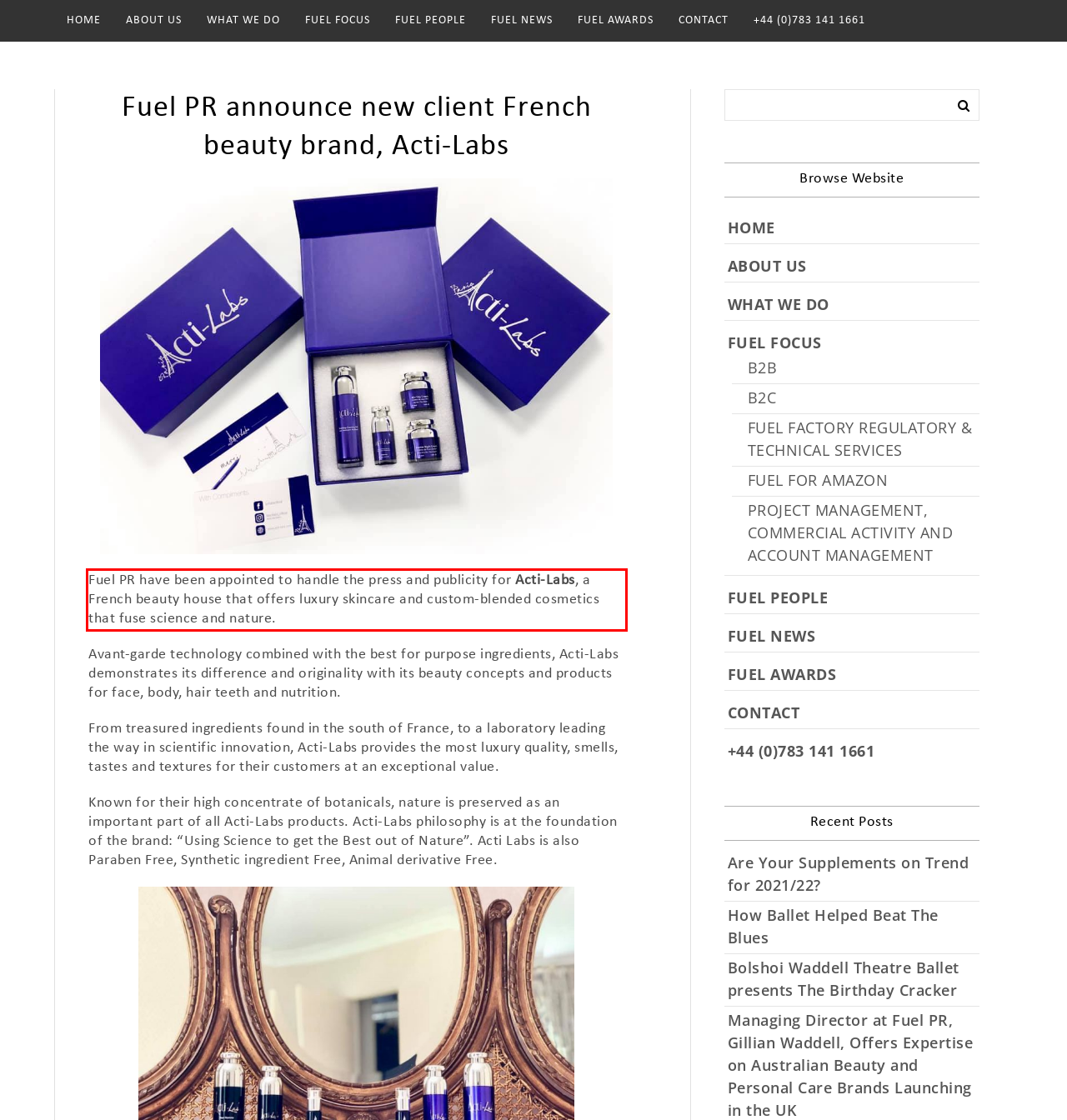Given the screenshot of a webpage, identify the red rectangle bounding box and recognize the text content inside it, generating the extracted text.

Fuel PR have been appointed to handle the press and publicity for Acti-Labs, a French beauty house that offers luxury skincare and custom-blended cosmetics that fuse science and nature.